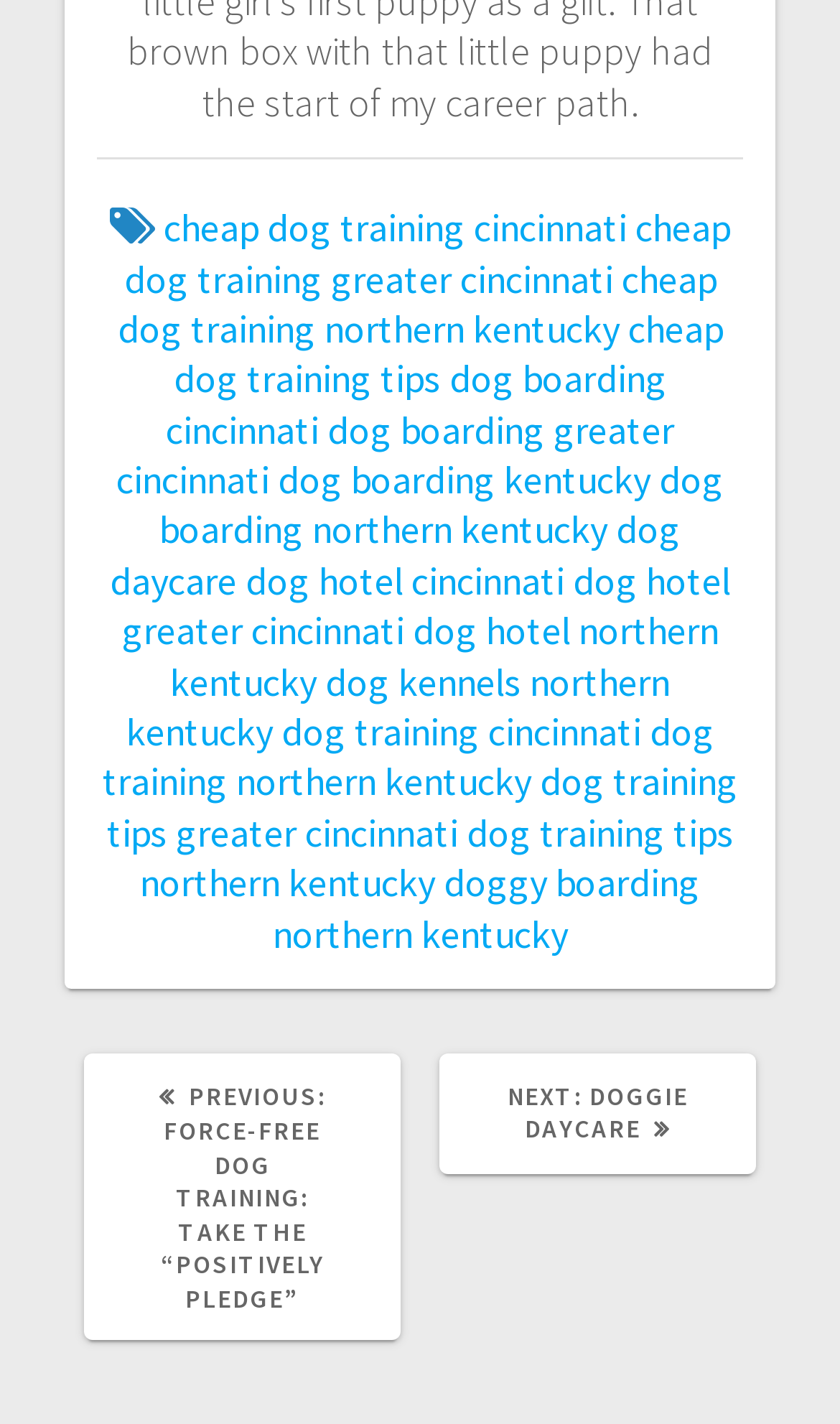What is the topic of the webpage?
Based on the image, give a concise answer in the form of a single word or short phrase.

Dog training and boarding